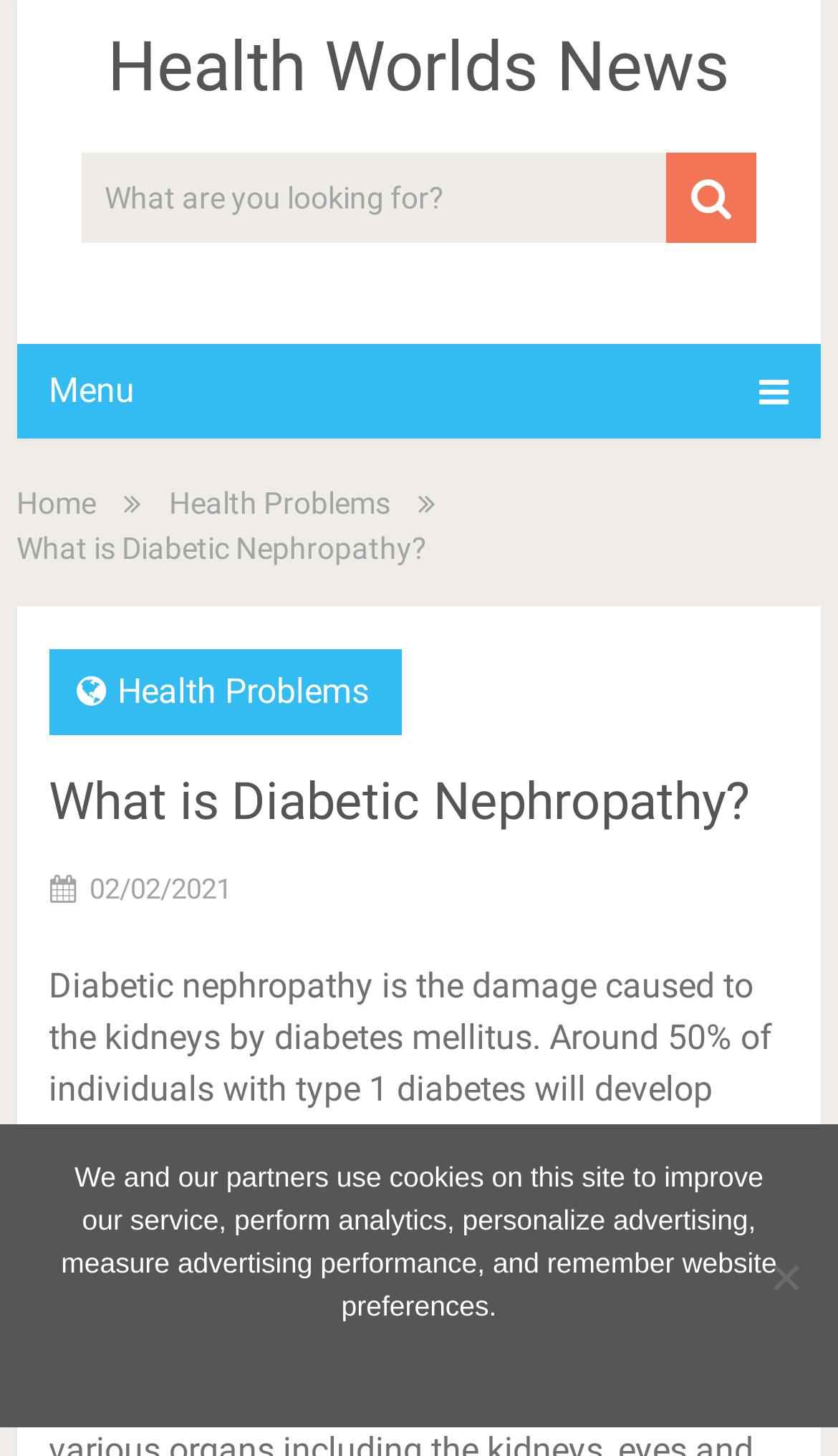Answer this question using a single word or a brief phrase:
When was this article published?

02/02/2021